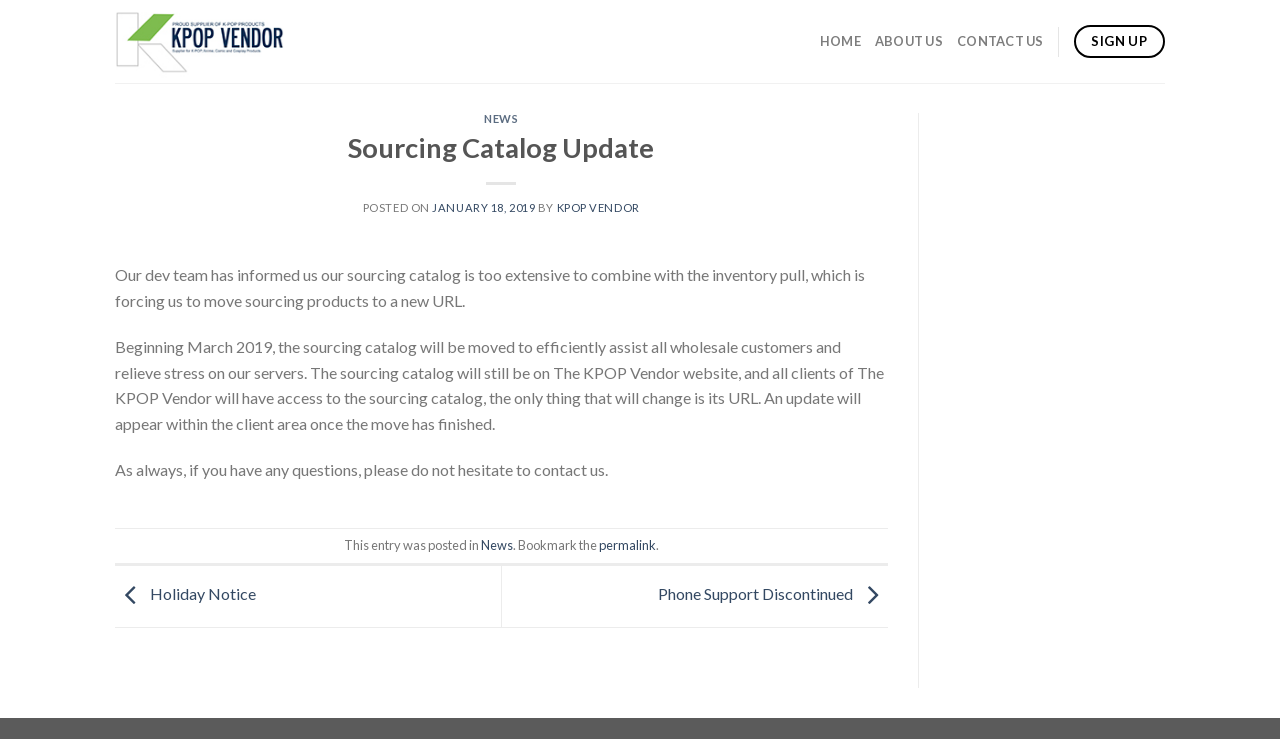What is the purpose of moving the sourcing catalog? Examine the screenshot and reply using just one word or a brief phrase.

To relieve stress on servers